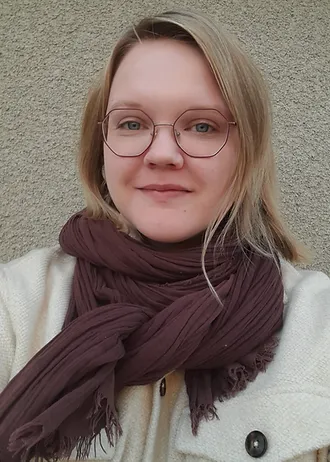Refer to the image and provide an in-depth answer to the question: 
What is the length of the person's hair?

The caption states that the person's 'light-colored, shoulder-length hair frames their face', indicating that their hair reaches down to their shoulders.